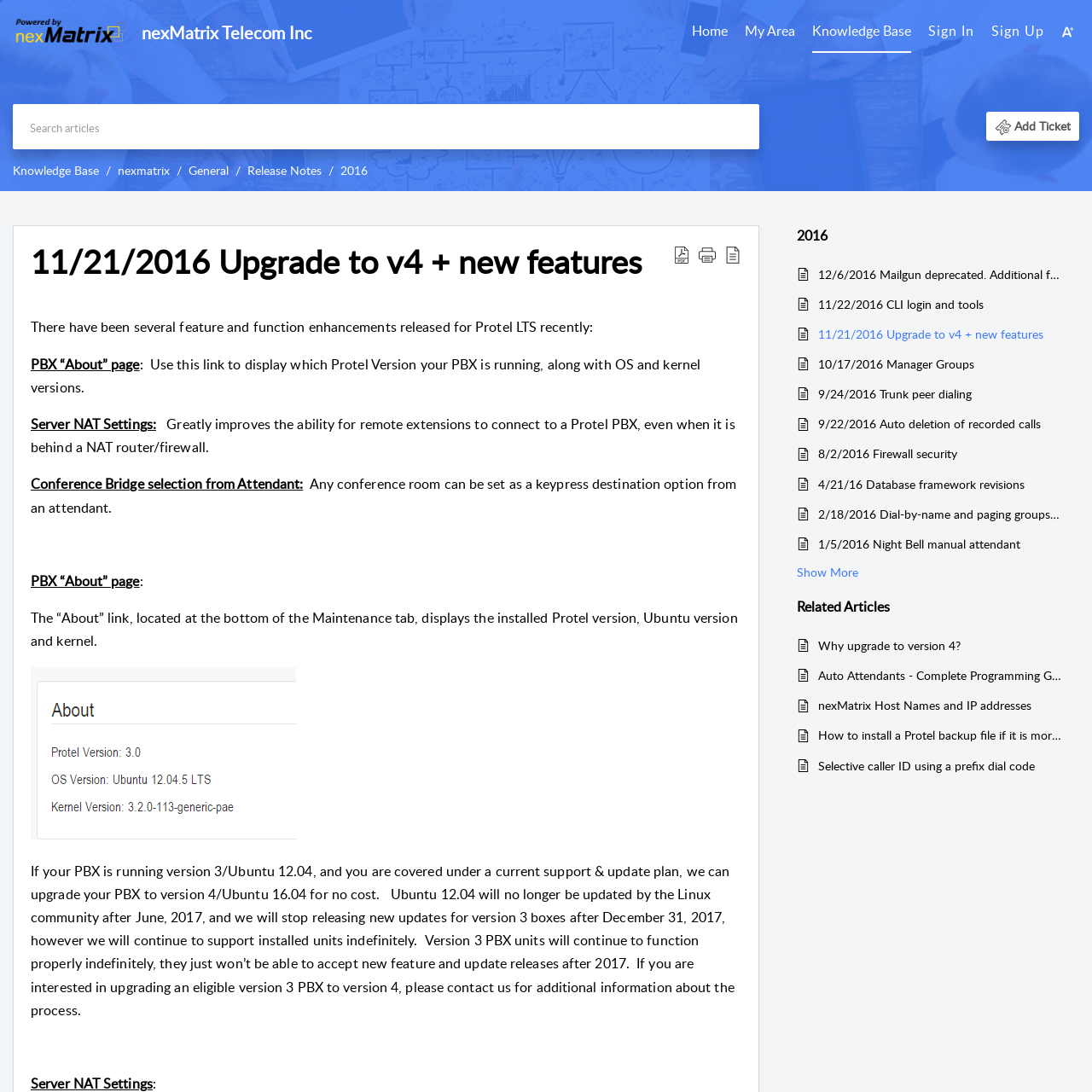Please identify the bounding box coordinates of the clickable area that will fulfill the following instruction: "Search articles". The coordinates should be in the format of four float numbers between 0 and 1, i.e., [left, top, right, bottom].

[0.012, 0.095, 0.695, 0.136]